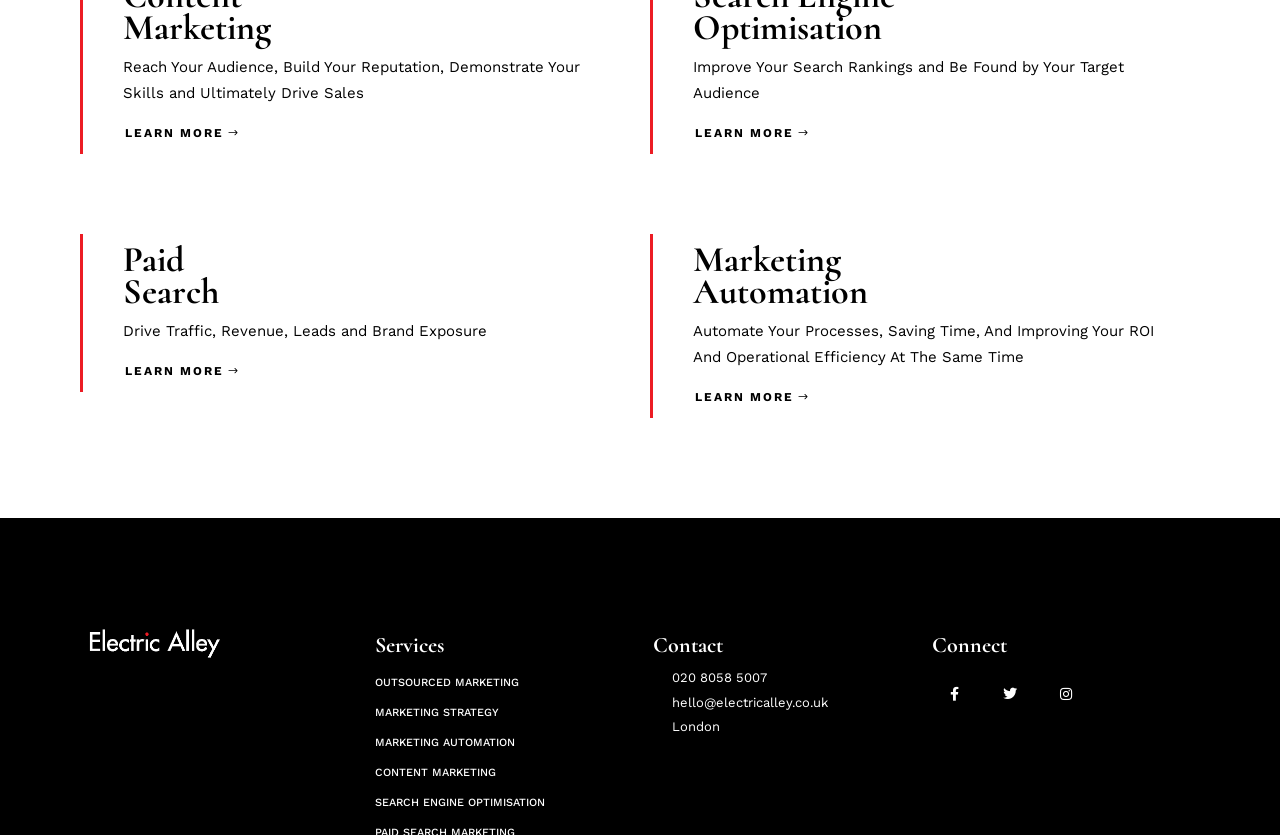Can you look at the image and give a comprehensive answer to the question:
What is the name of the company?

The name of the company can be determined by looking at the image element with the description 'Electric-Alley-Logo-White', which suggests that the company name is Electric Alley.